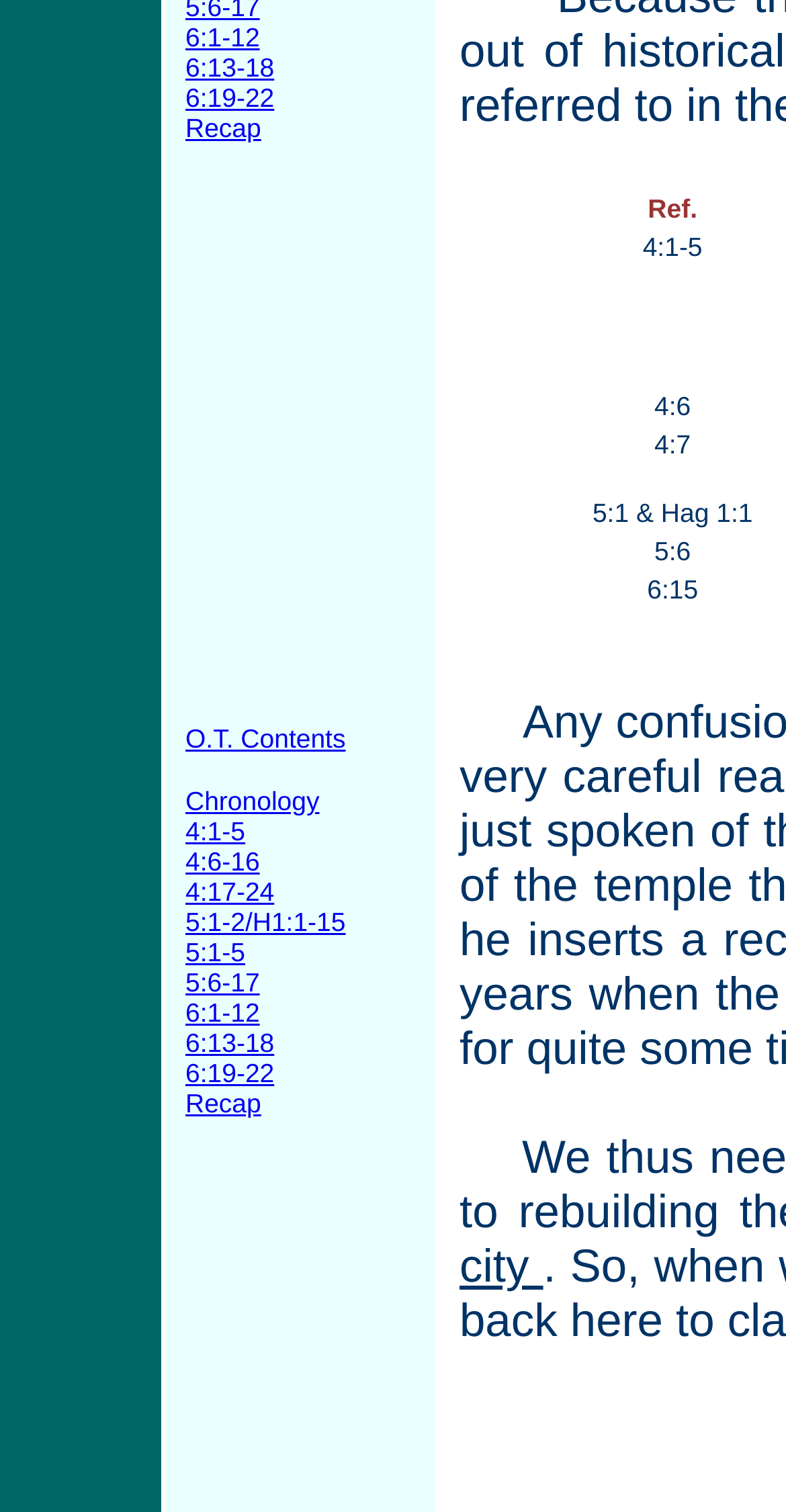Extract the bounding box coordinates of the UI element described: "6:19-22". Provide the coordinates in the format [left, top, right, bottom] with values ranging from 0 to 1.

[0.236, 0.7, 0.349, 0.72]